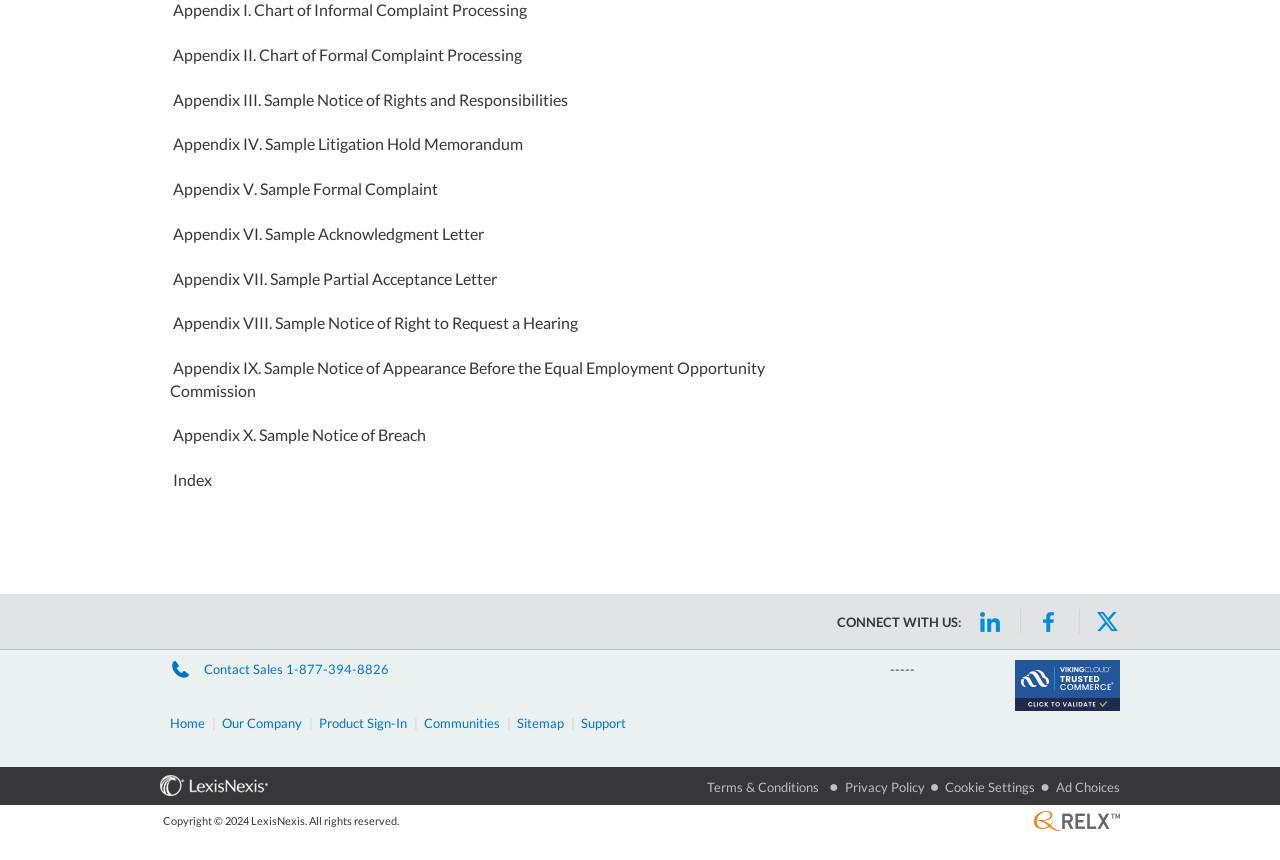Please find the bounding box coordinates for the clickable element needed to perform this instruction: "Click on LinkedIn".

[0.763, 0.708, 0.783, 0.737]